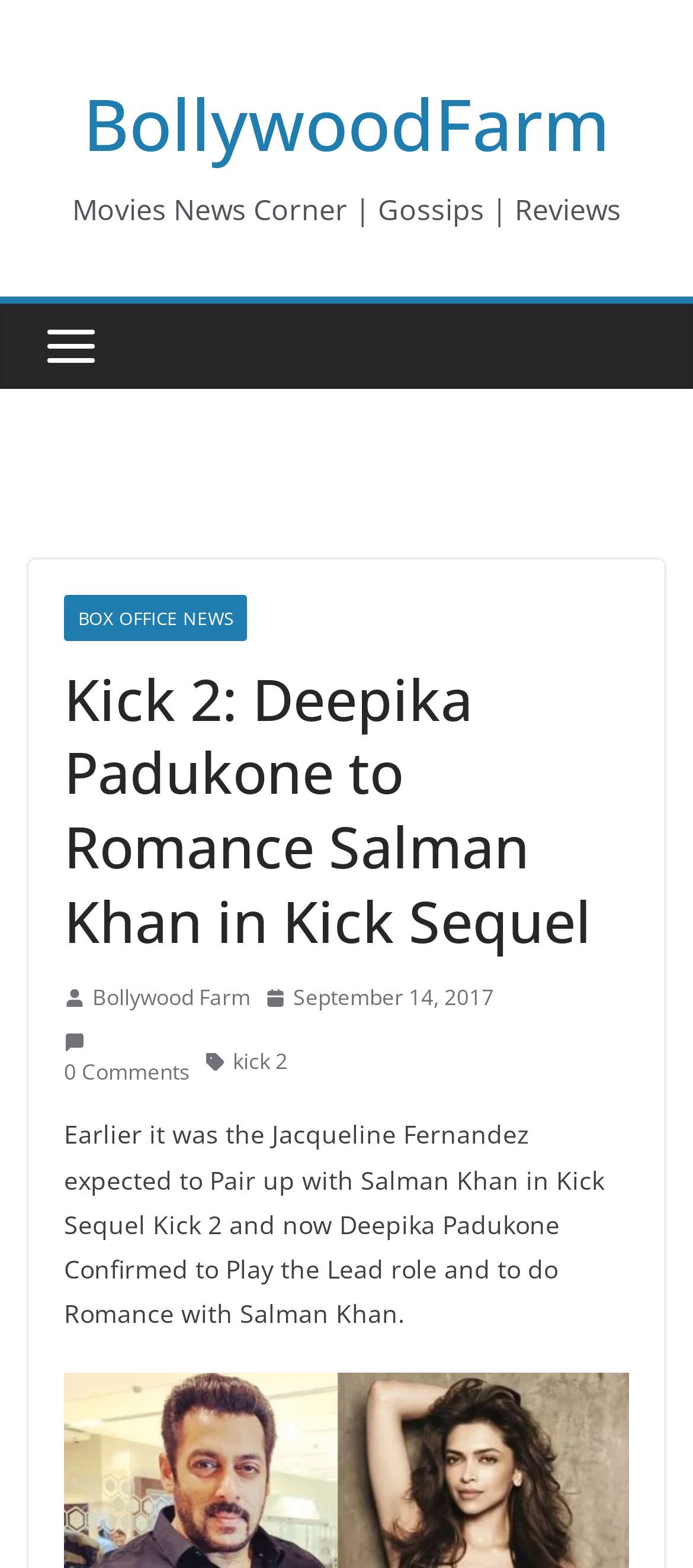Given the following UI element description: "September 14, 2017September 14, 2017", find the bounding box coordinates in the webpage screenshot.

[0.382, 0.624, 0.713, 0.649]